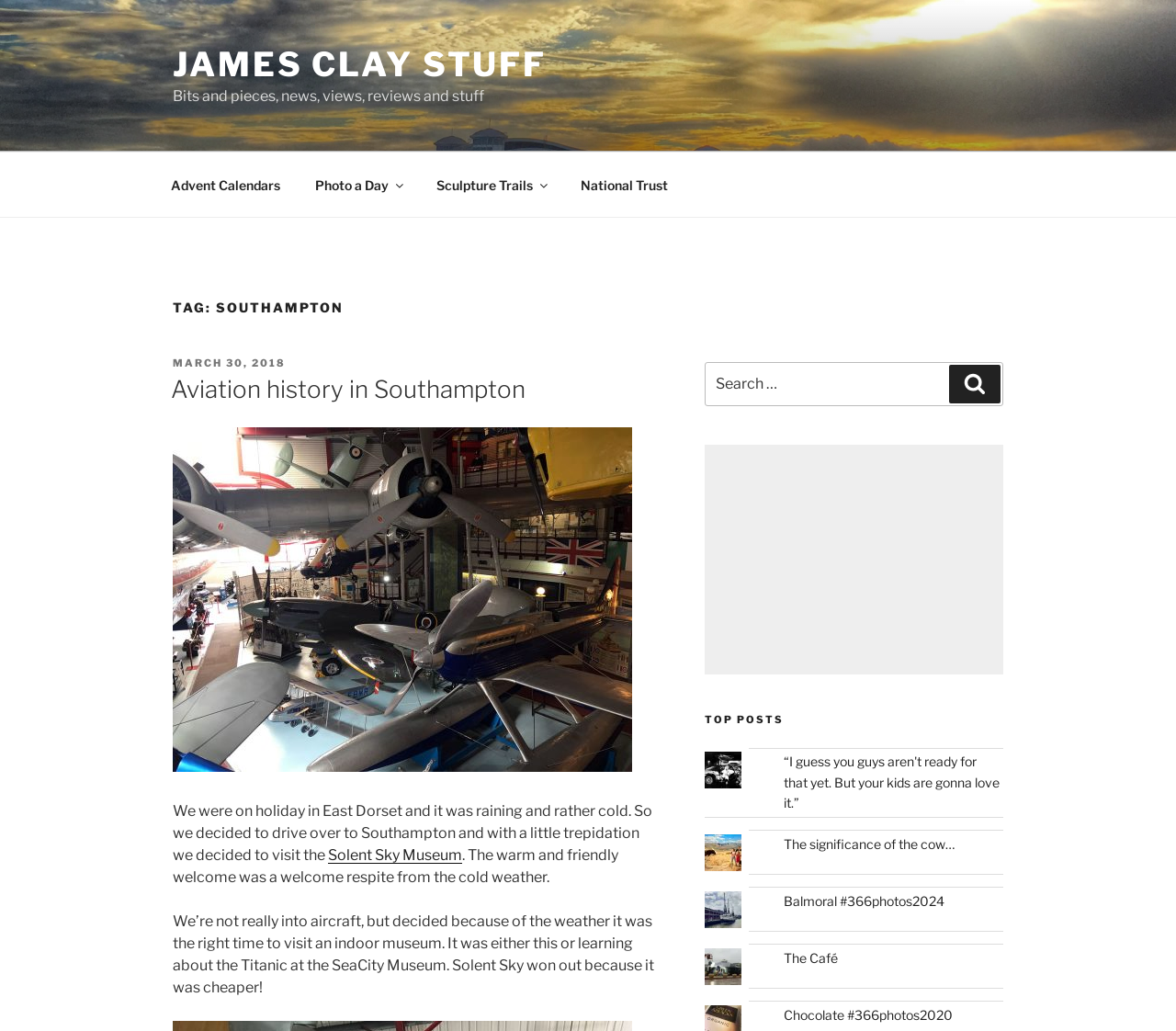Please provide a one-word or short phrase answer to the question:
How many links are under the 'TAG: SOUTHAMPTON' heading?

4